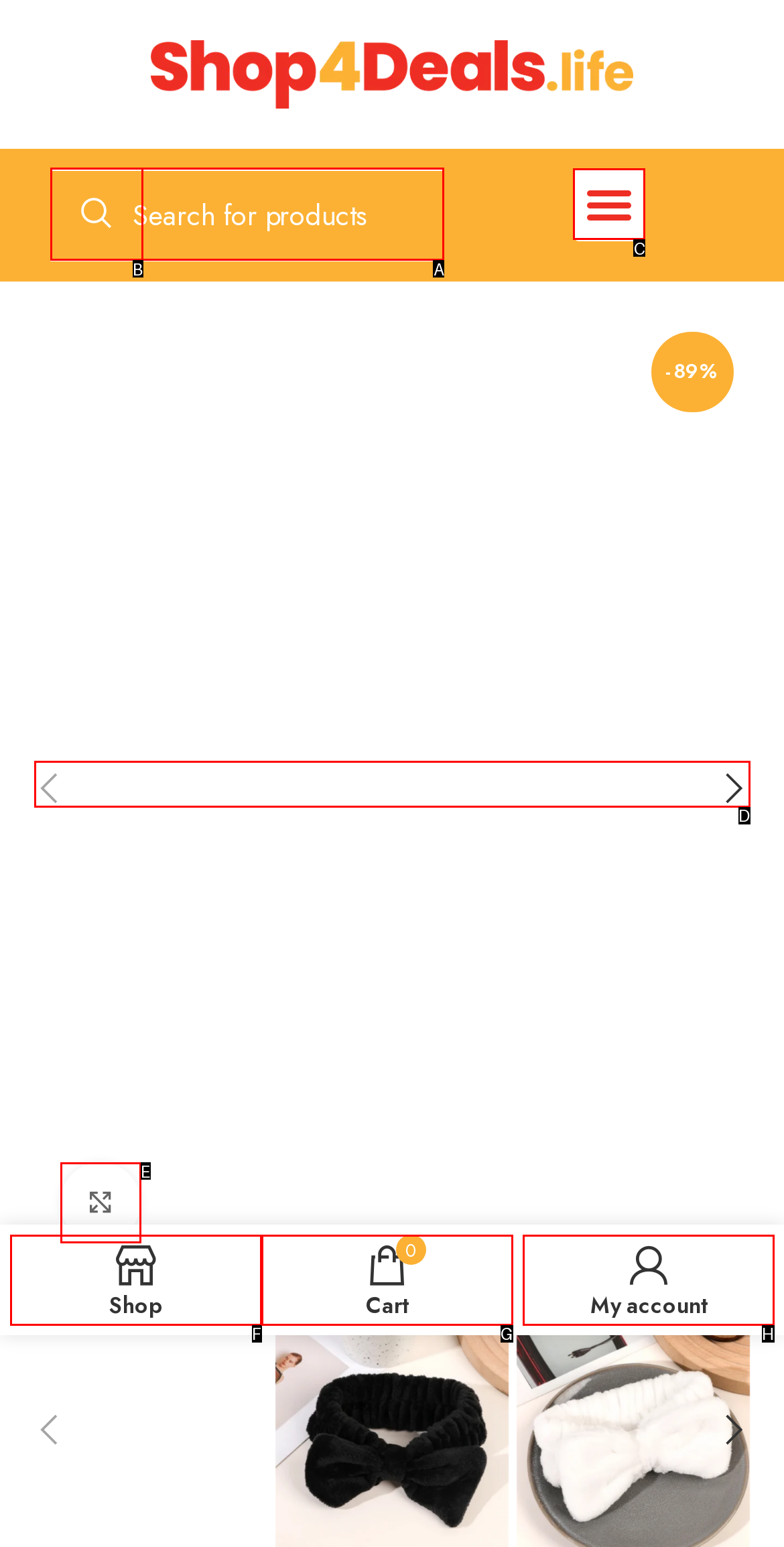Choose the HTML element that should be clicked to accomplish the task: Toggle the menu. Answer with the letter of the chosen option.

C